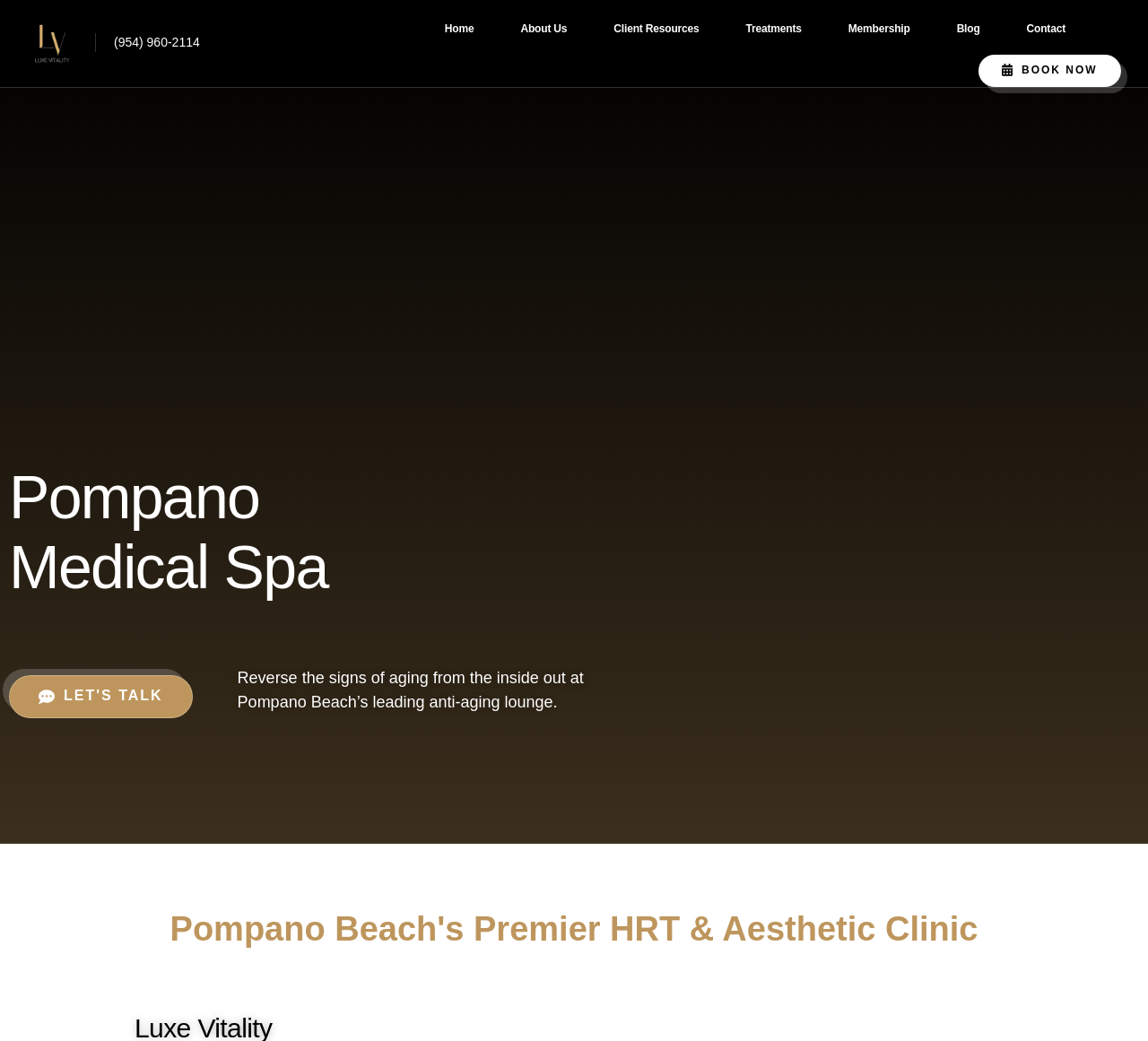Answer this question using a single word or a brief phrase:
How can I book an appointment?

Click BOOK NOW